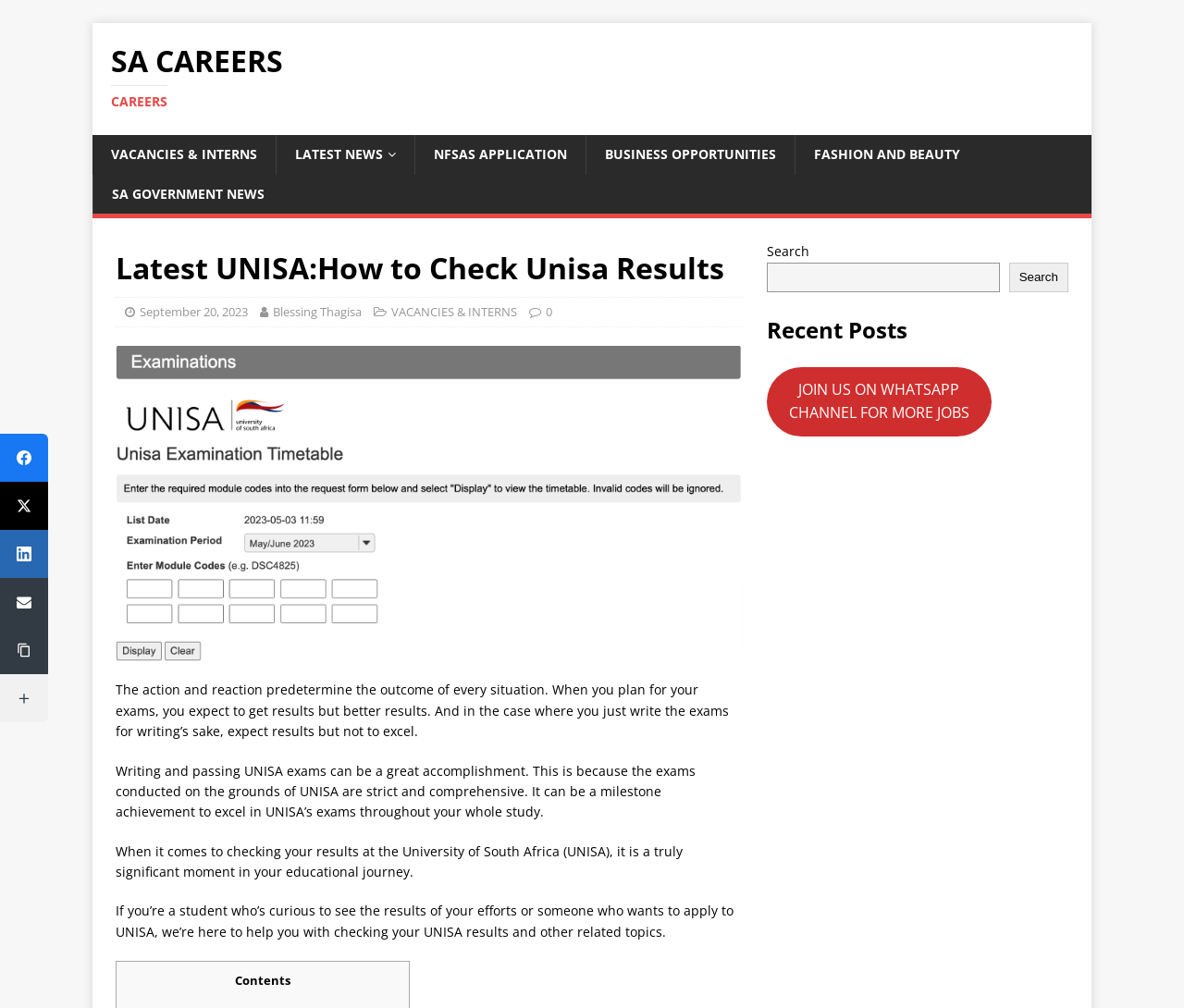Please identify the bounding box coordinates of the area I need to click to accomplish the following instruction: "Check UNISA results".

[0.098, 0.247, 0.627, 0.285]